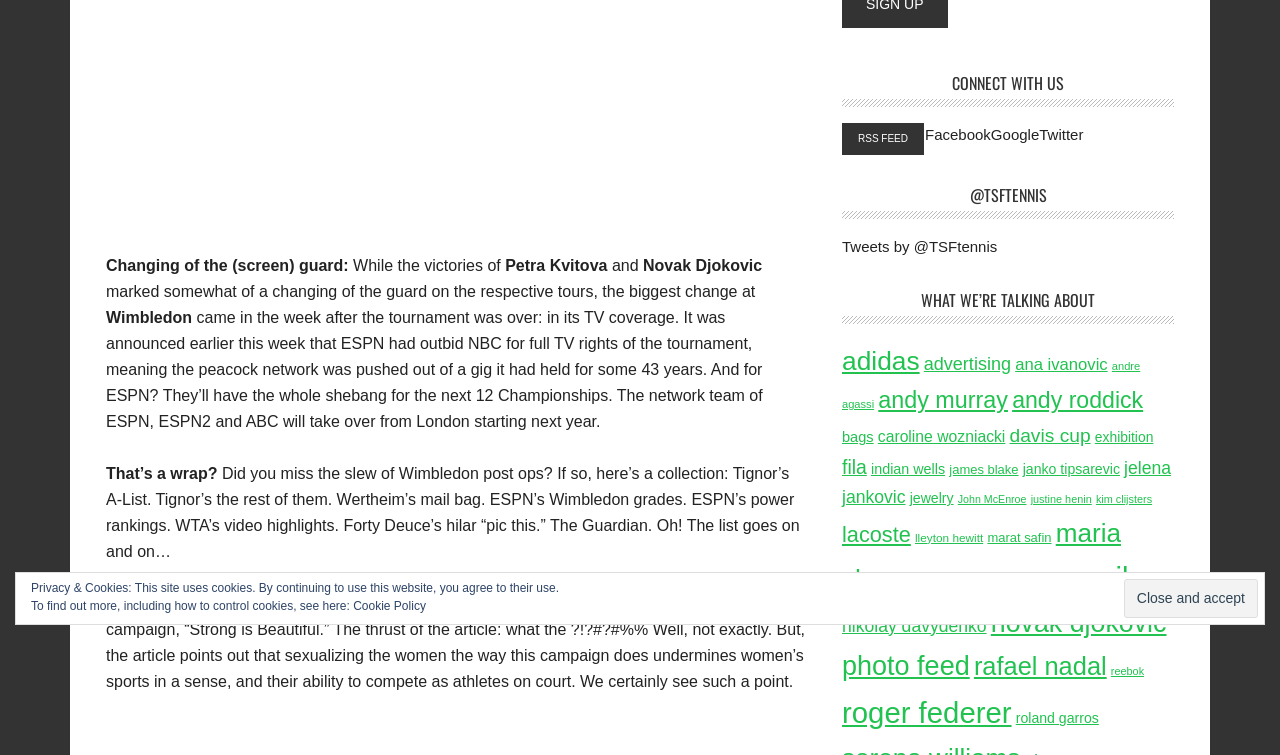Given the description "value="Close and accept"", provide the bounding box coordinates of the corresponding UI element.

[0.878, 0.767, 0.983, 0.819]